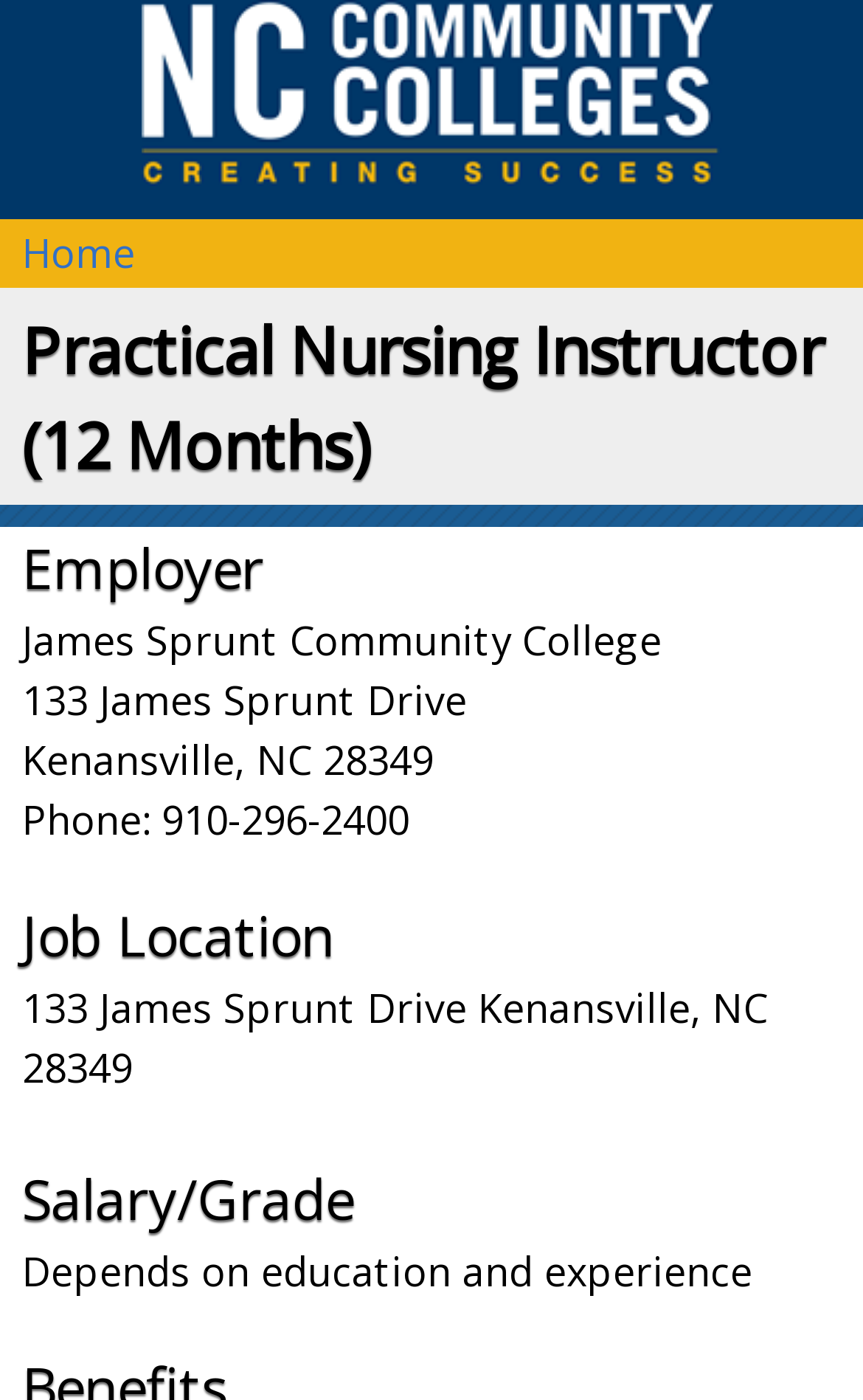Provide a one-word or brief phrase answer to the question:
What is the job location?

133 James Sprunt Drive Kenansville, NC 28349